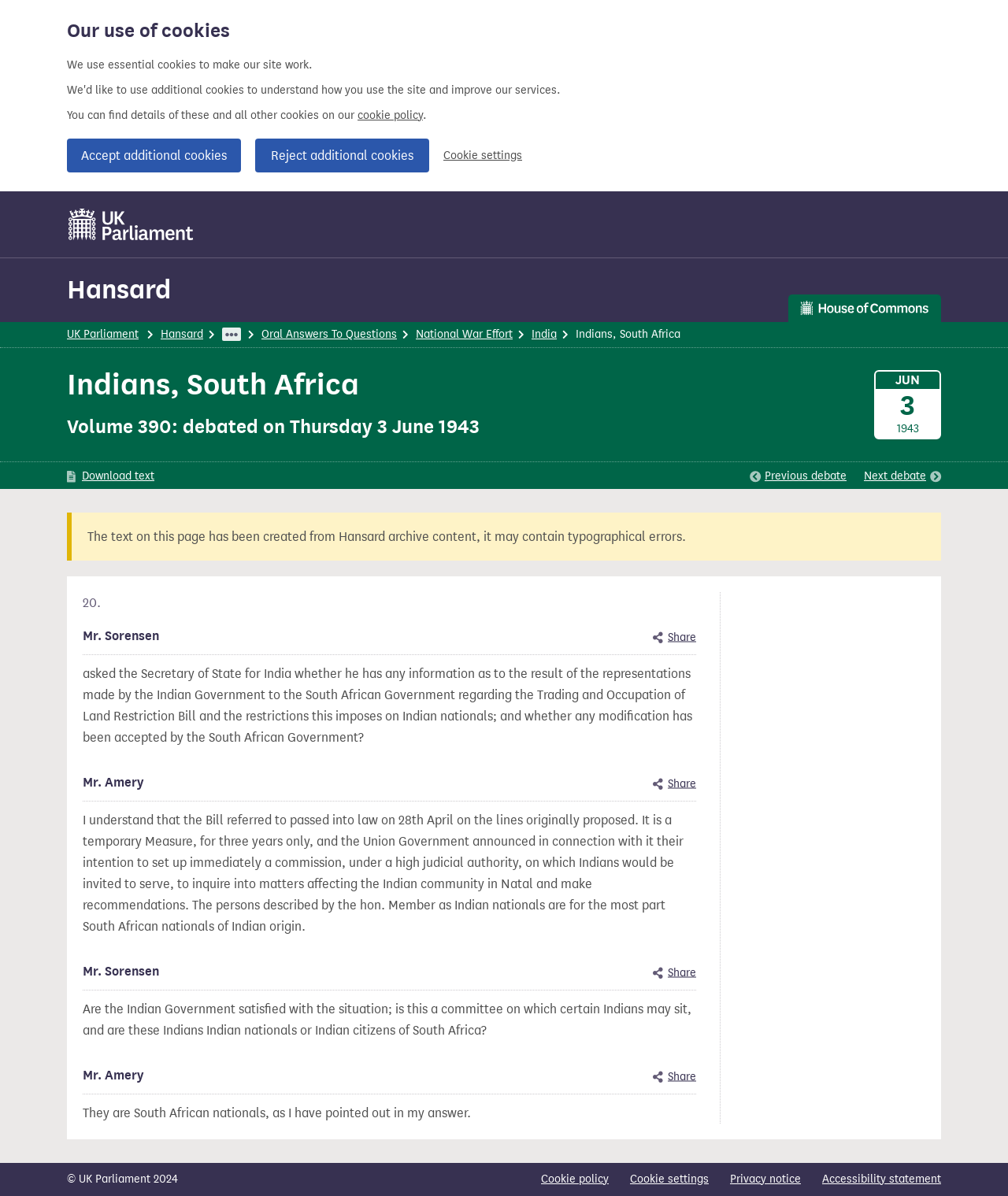Identify the bounding box for the UI element described as: "Privacy notice". The coordinates should be four float numbers between 0 and 1, i.e., [left, top, right, bottom].

[0.724, 0.979, 0.795, 0.993]